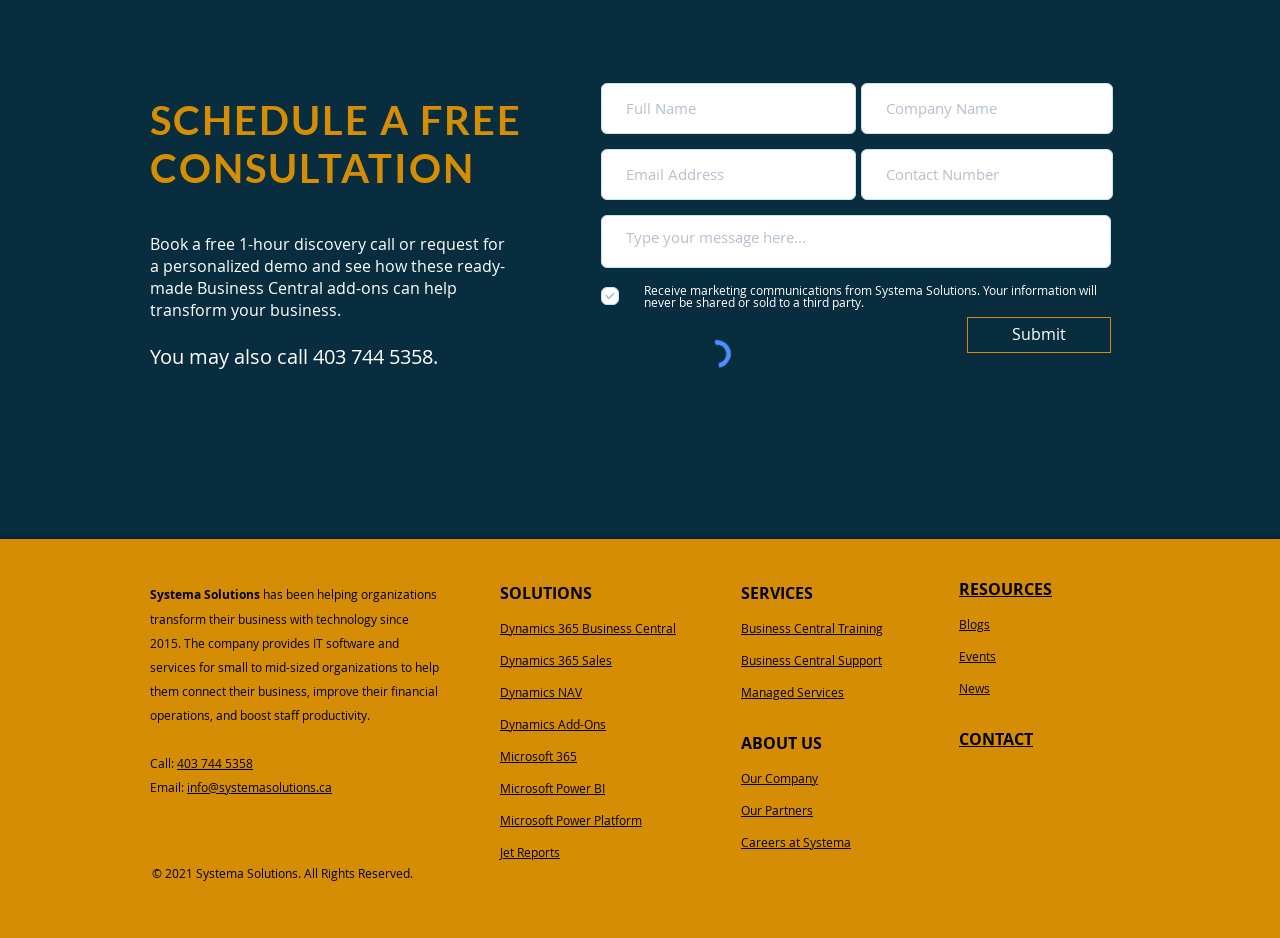Provide a one-word or one-phrase answer to the question:
What is the purpose of the form?

Schedule a free consultation